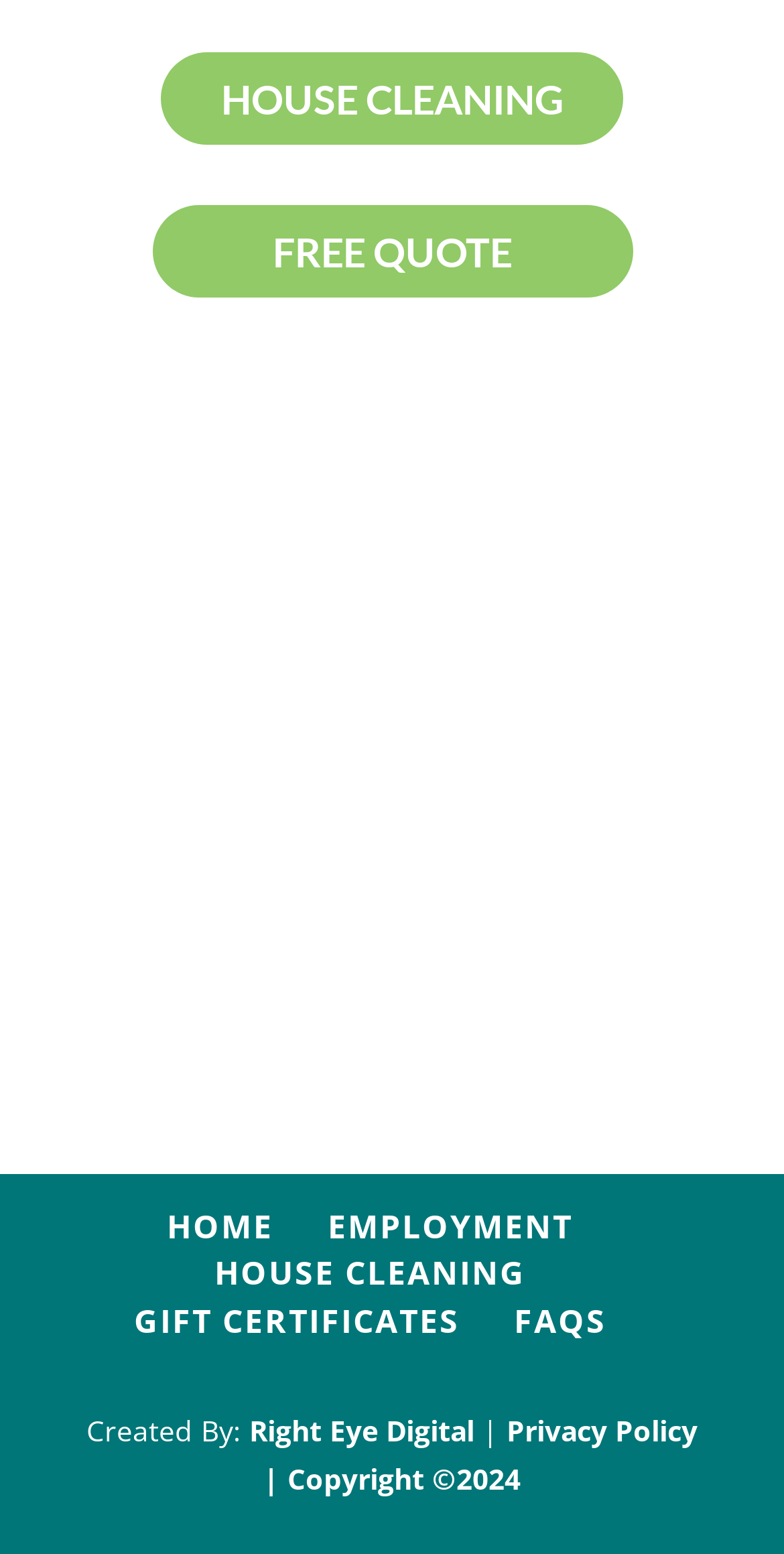Please mark the clickable region by giving the bounding box coordinates needed to complete this instruction: "Check 'FAQS'".

[0.655, 0.836, 0.773, 0.864]